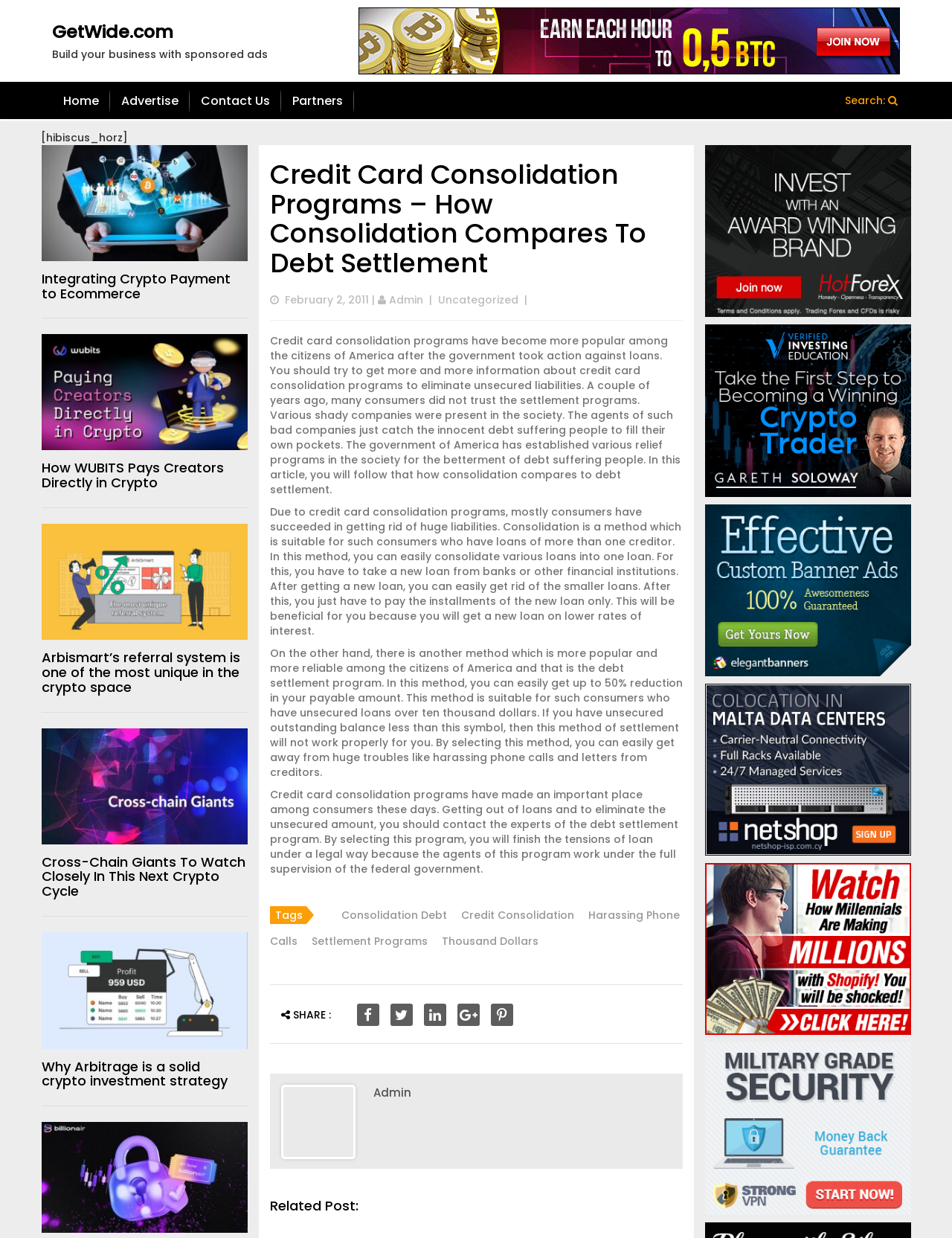How many articles are there on the webpage?
Answer the question in a detailed and comprehensive manner.

By carefully examining the webpage, I found that there are 5 articles on the webpage, each with a heading and a link.